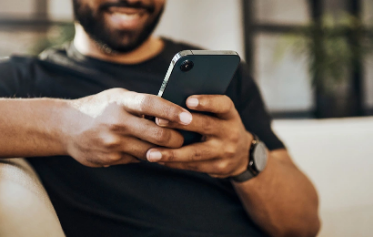Offer a detailed caption for the image presented.

The image features a person sitting comfortably, engaged in using a smartphone. With a relaxed demeanor and a slight smile, the individual appears to be interacting with their device, possibly reading or responding to messages. The setting suggests a cozy environment, indicated by soft lighting and a blurred background that hints at a well-decorated space. This scene emphasizes the growing integration of technology into everyday life, reflecting how individuals access information and communicate, which is particularly relevant in the context of healthcare discussions around electronic information exchange and digital communication.